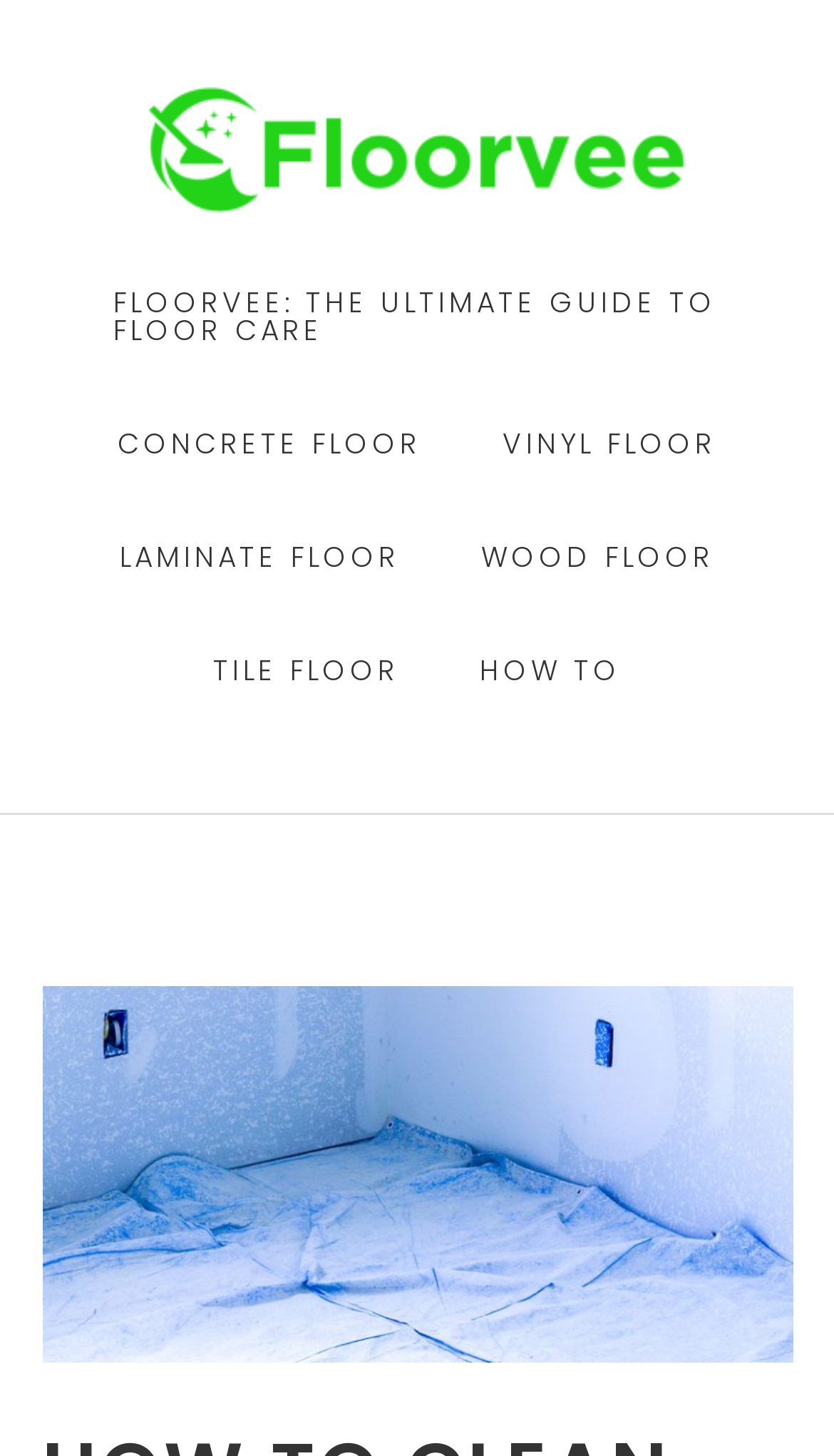Find the bounding box coordinates for the HTML element described as: "Vinyl Floor". The coordinates should consist of four float values between 0 and 1, i.e., [left, top, right, bottom].

[0.561, 0.266, 0.9, 0.344]